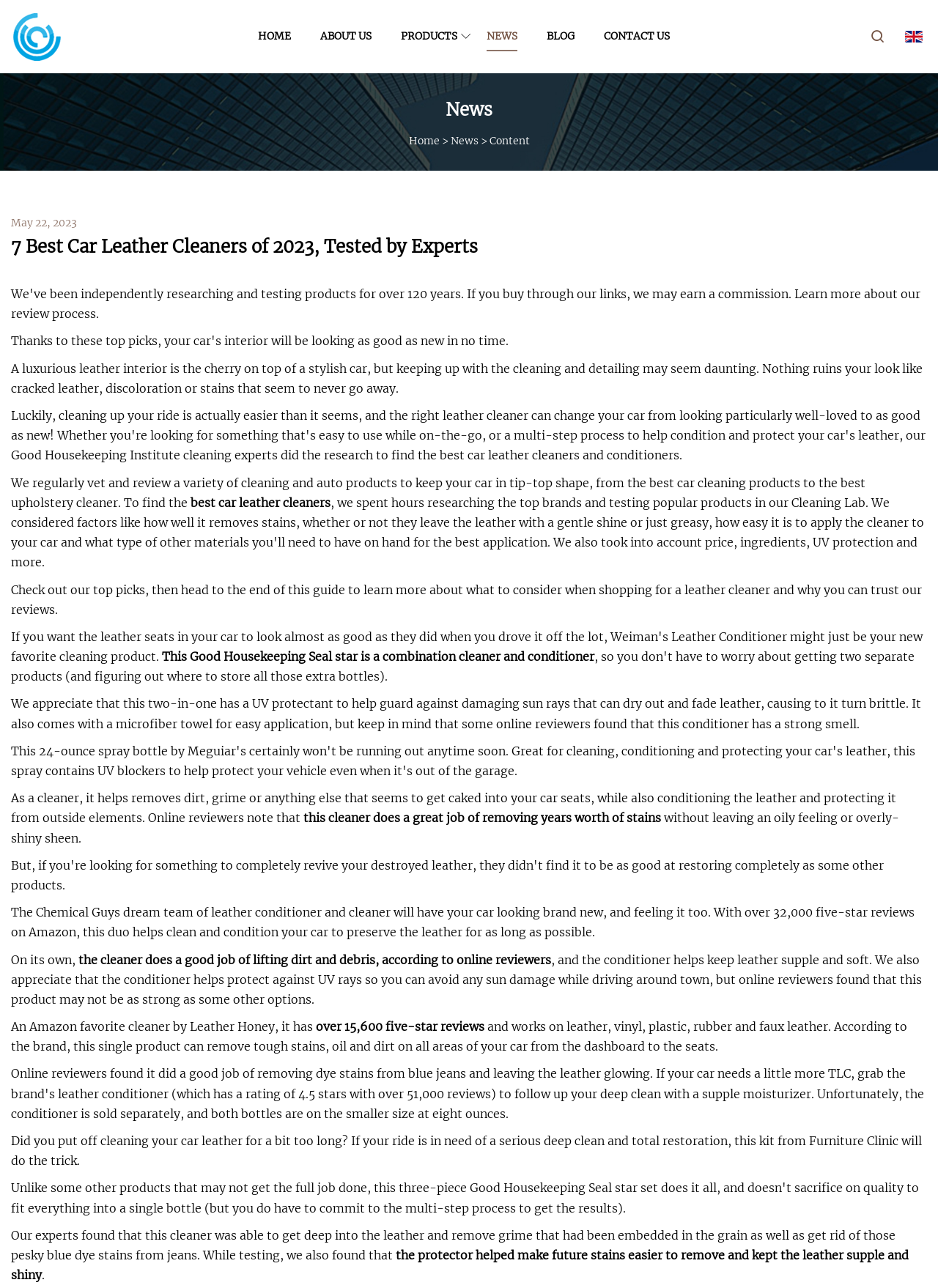Offer a thorough description of the webpage.

This webpage is about the 7 best car leather cleaners of 2023, tested by experts. At the top, there is a navigation menu with links to "HOME", "ABOUT US", "PRODUCTS", "NEWS", "BLOG", and "CONTACT US". Below the navigation menu, there is a banner image that spans the entire width of the page.

The main content of the page is divided into sections, starting with a heading that reads "News". Below this heading, there are links to "Home" and "News", followed by a static text that reads "Content". 

The main article begins with a heading that reads "7 Best Car Leather Cleaners of 2023, Tested by Experts". The article starts by describing the importance of keeping a car's leather interior clean and well-maintained. It then introduces the top picks for car leather cleaners, with a brief description of each product.

There are seven products in total, each with its own section. The sections include a brief description of the product, its features, and its benefits. Some of the products have additional information, such as the number of five-star reviews on Amazon.

The products are described in detail, with information on their cleaning and conditioning abilities, as well as their ability to protect against UV rays and other damaging elements. The article also mentions the pros and cons of each product, based on online reviews.

Overall, the webpage is well-organized and easy to navigate, with clear headings and concise descriptions of each product. The use of images and links adds to the visual appeal of the page, making it easy to read and understand.